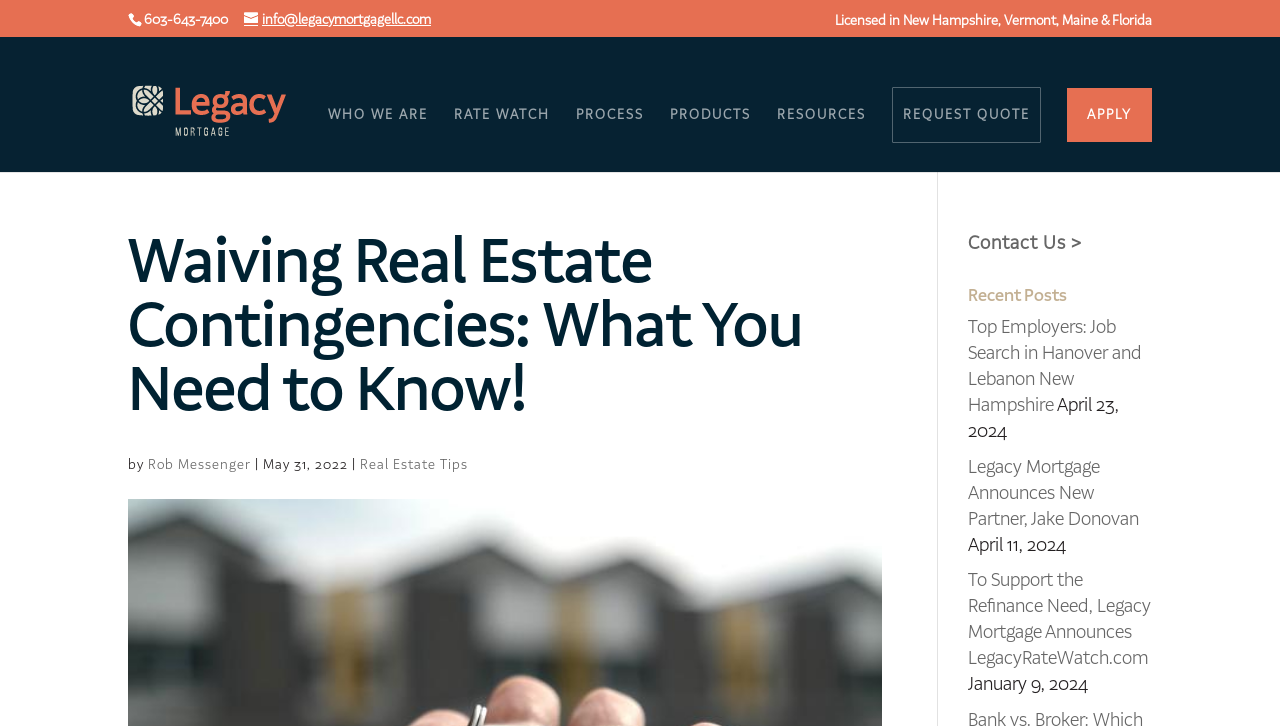Provide the bounding box coordinates of the UI element that matches the description: "PRODUCTS".

[0.523, 0.149, 0.587, 0.237]